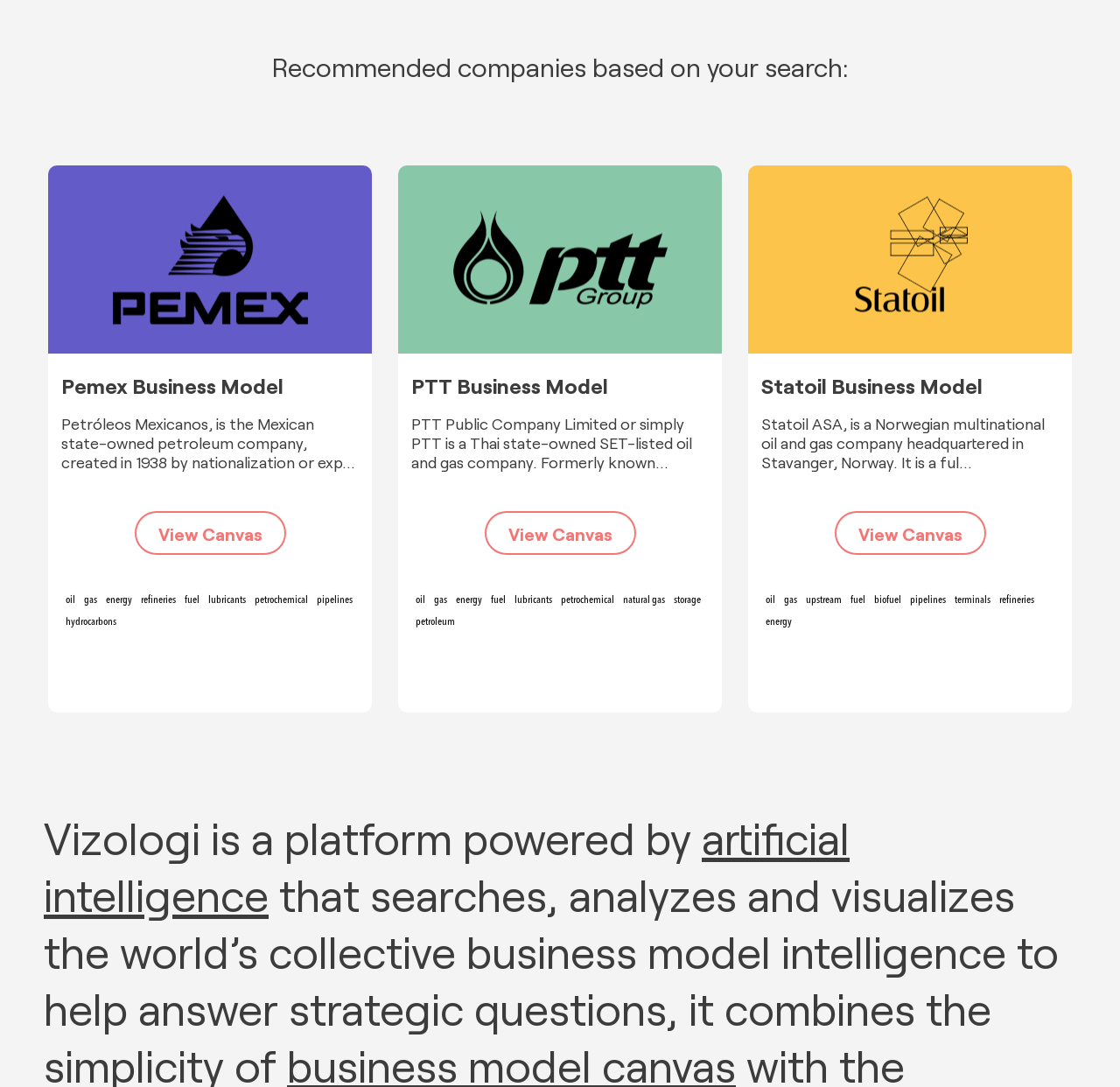Determine the bounding box for the UI element as described: "petroleum". The coordinates should be represented as four float numbers between 0 and 1, formatted as [left, top, right, bottom].

[0.363, 0.563, 0.406, 0.583]